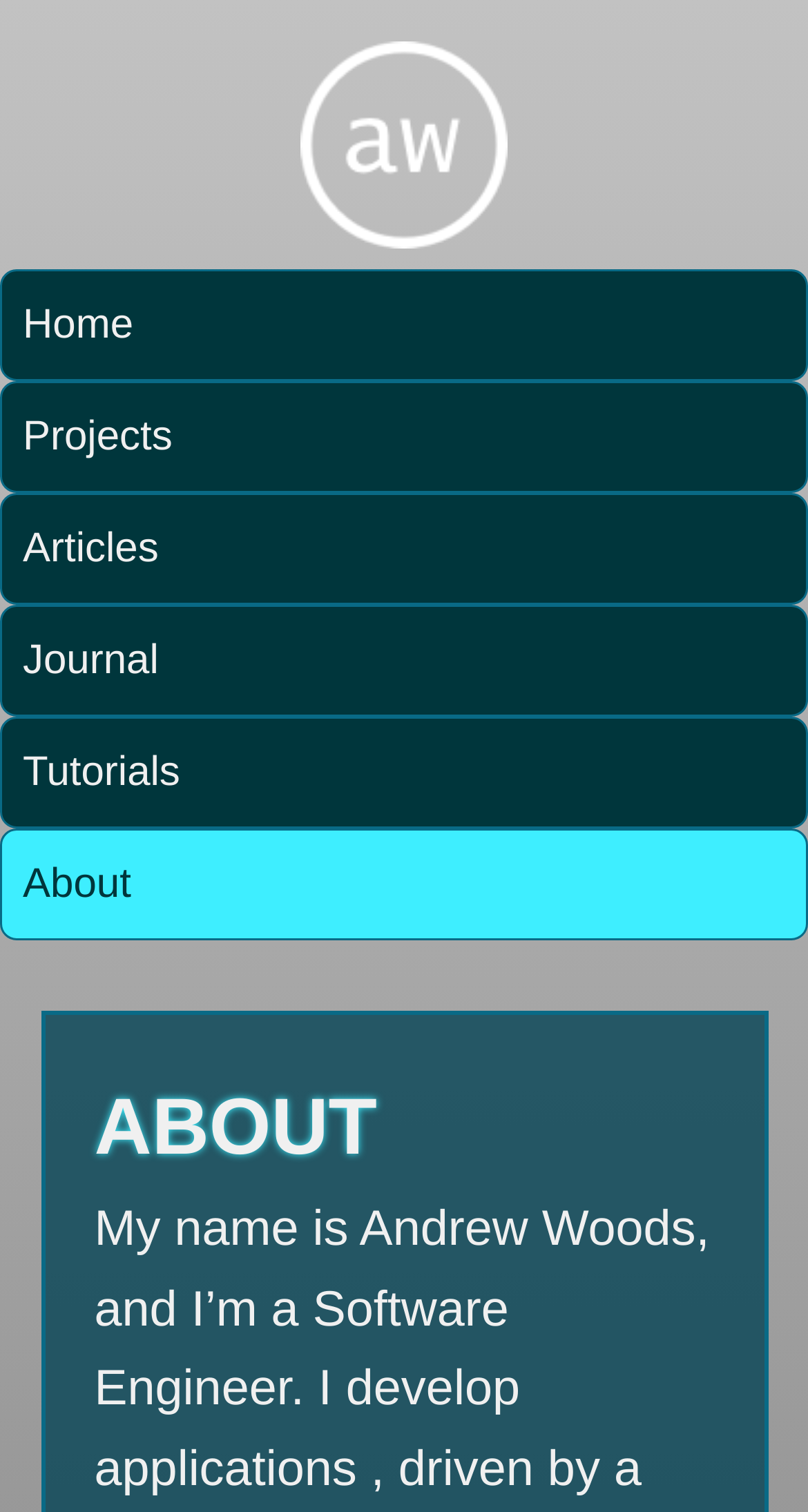Is there a section for tutorials?
Please give a well-detailed answer to the question.

There is a section for tutorials because there is a navigation link 'Tutorials' with a bounding box coordinate, which suggests that the website has a section dedicated to tutorials.